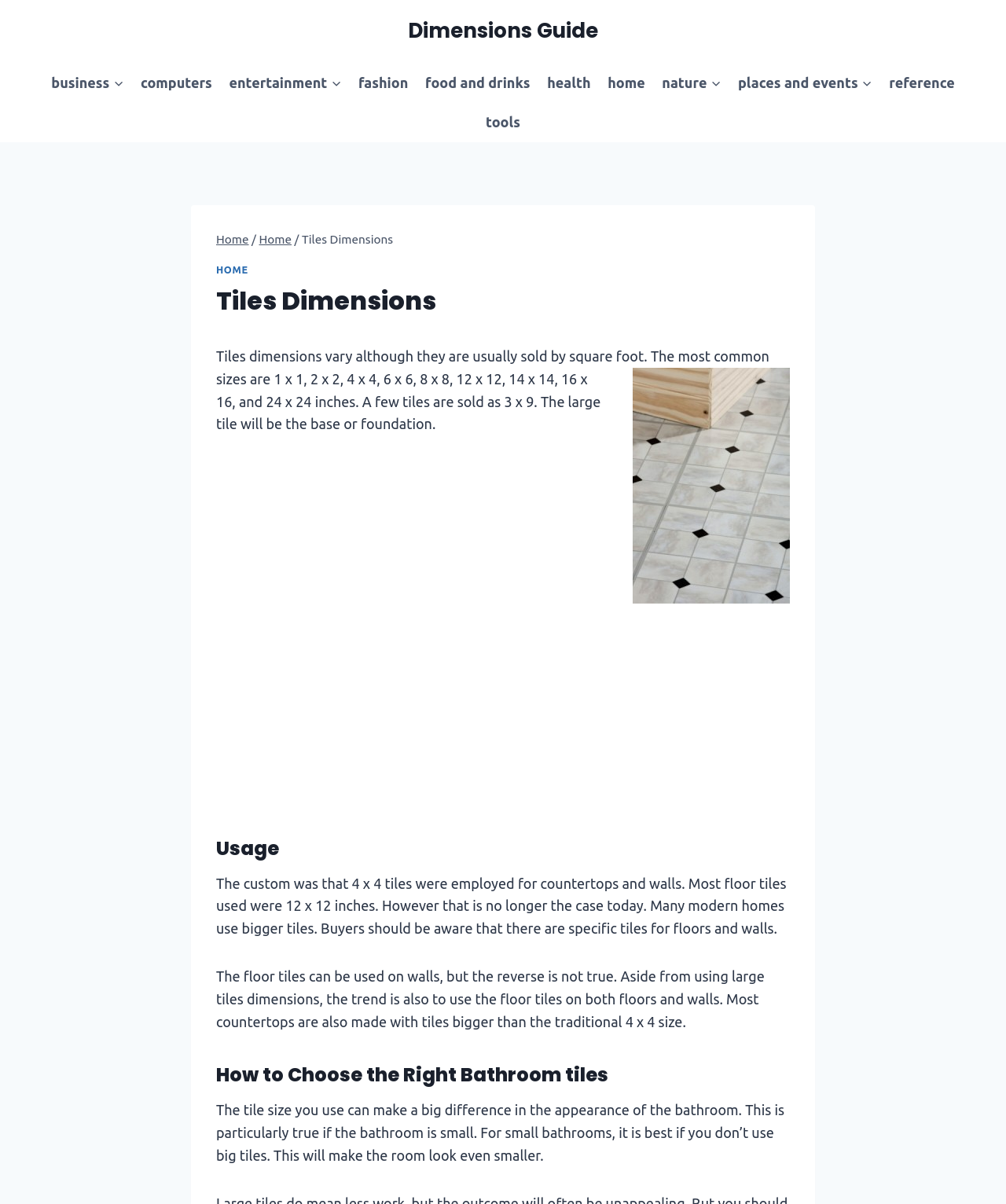Please find the bounding box coordinates of the element that you should click to achieve the following instruction: "Click on the 'Dimensions Guide' link". The coordinates should be presented as four float numbers between 0 and 1: [left, top, right, bottom].

[0.405, 0.016, 0.595, 0.036]